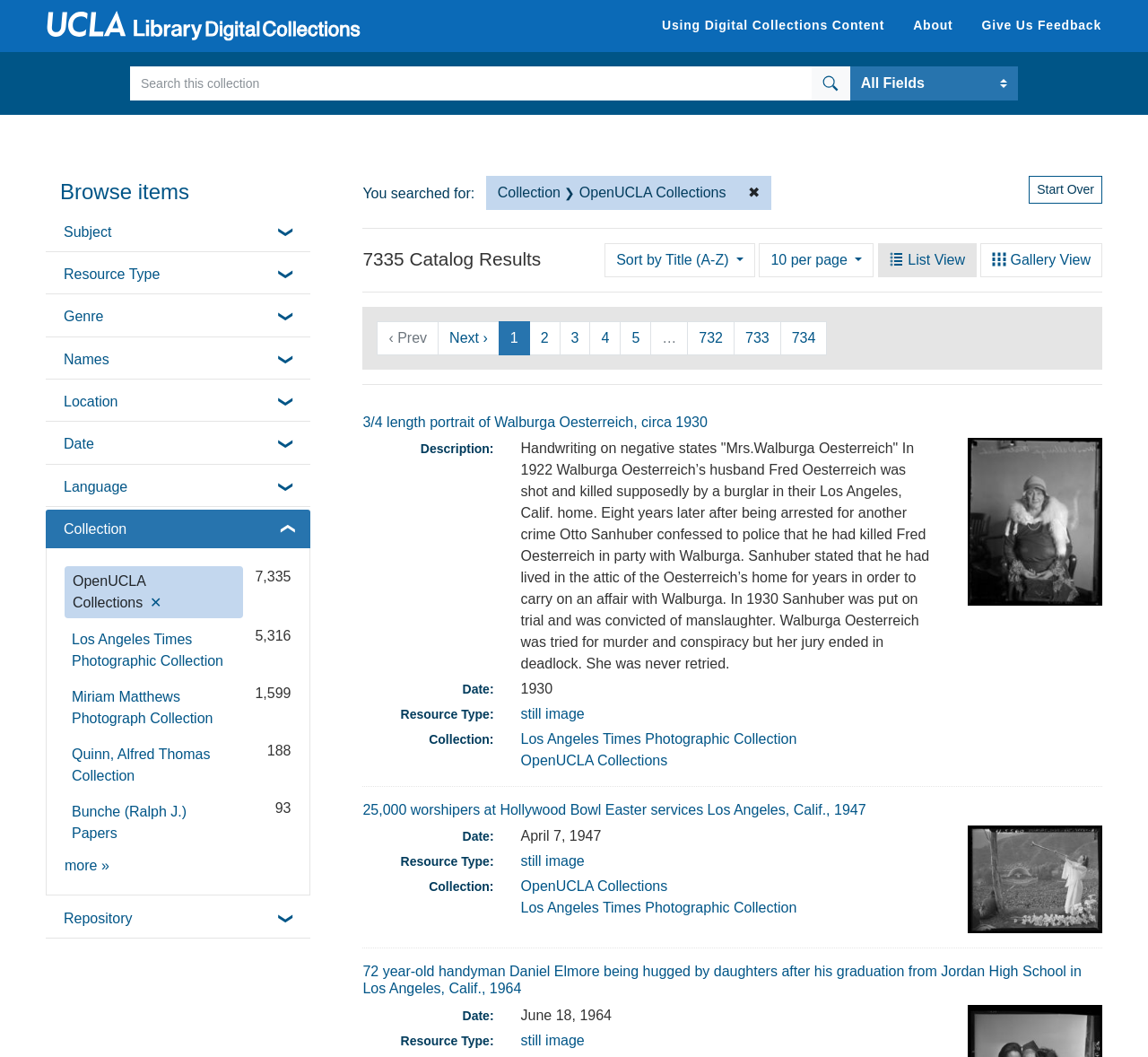How many items are in the Los Angeles Times Photographic Collection?
Please utilize the information in the image to give a detailed response to the question.

I found the answer by looking at the search result section, which lists the collection 'Los Angeles Times Photographic Collection' with '5316' items.